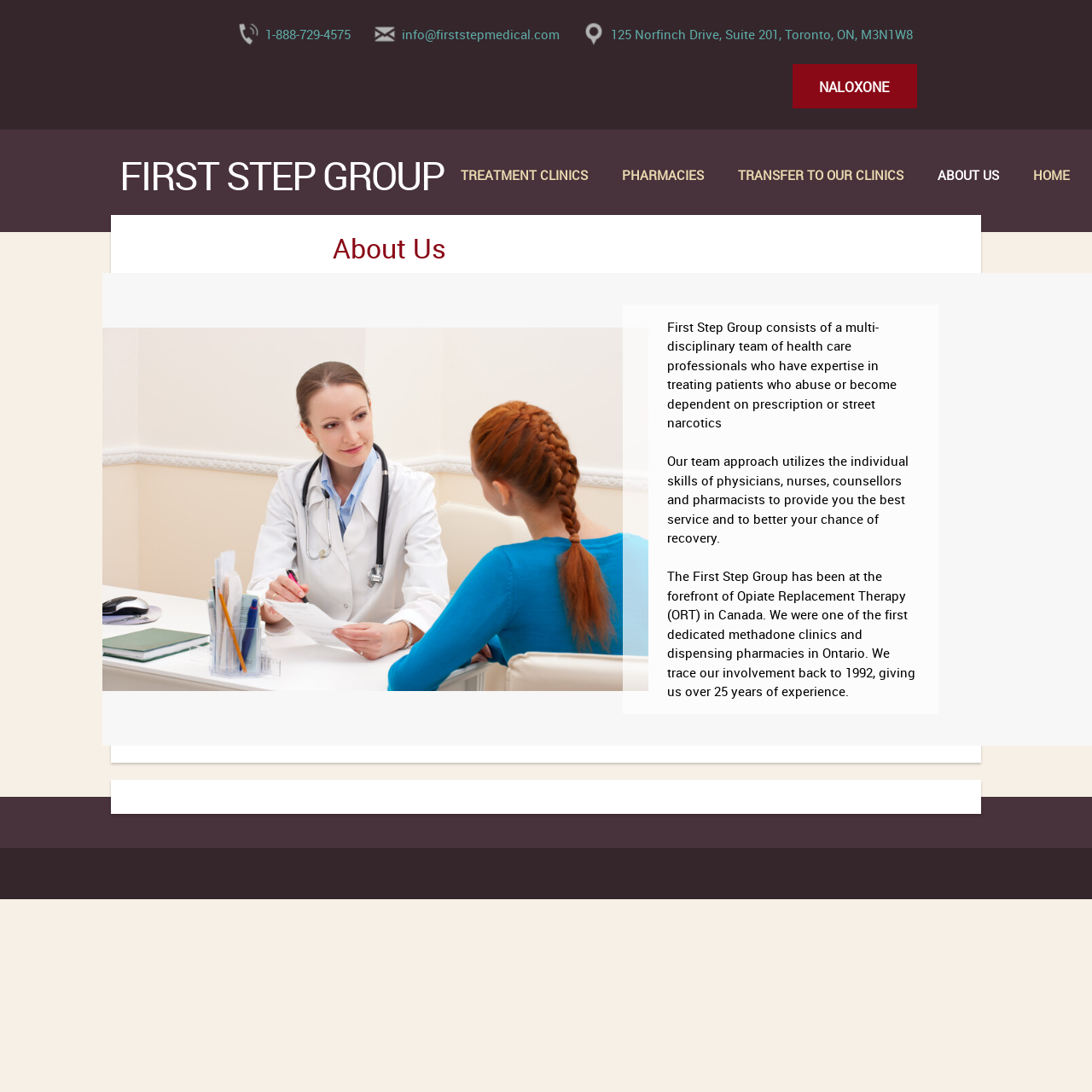Find the bounding box coordinates for the area that should be clicked to accomplish the instruction: "click the '1-888-729-4575' link".

[0.212, 0.016, 0.337, 0.047]